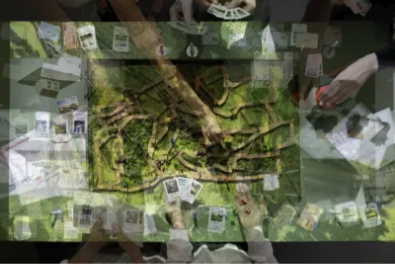Thoroughly describe everything you see in the image.

The image captures a dynamic tabletop scene where players are engaged in a card or board game. The table is covered with an intricate layout, combining natural elements like twigs and greenery, suggesting a thematic connection to nature or adventure. Hands actively reach across the board, indicating a collaborative or competitive spirit among participants. Scattered playing cards and game pieces around the edges hint at an immersive gameplay experience that may involve strategy or teamwork. The overall atmosphere reflects concentration and interaction, inviting viewers to contemplate the game being played and the stories unfolding among the players.